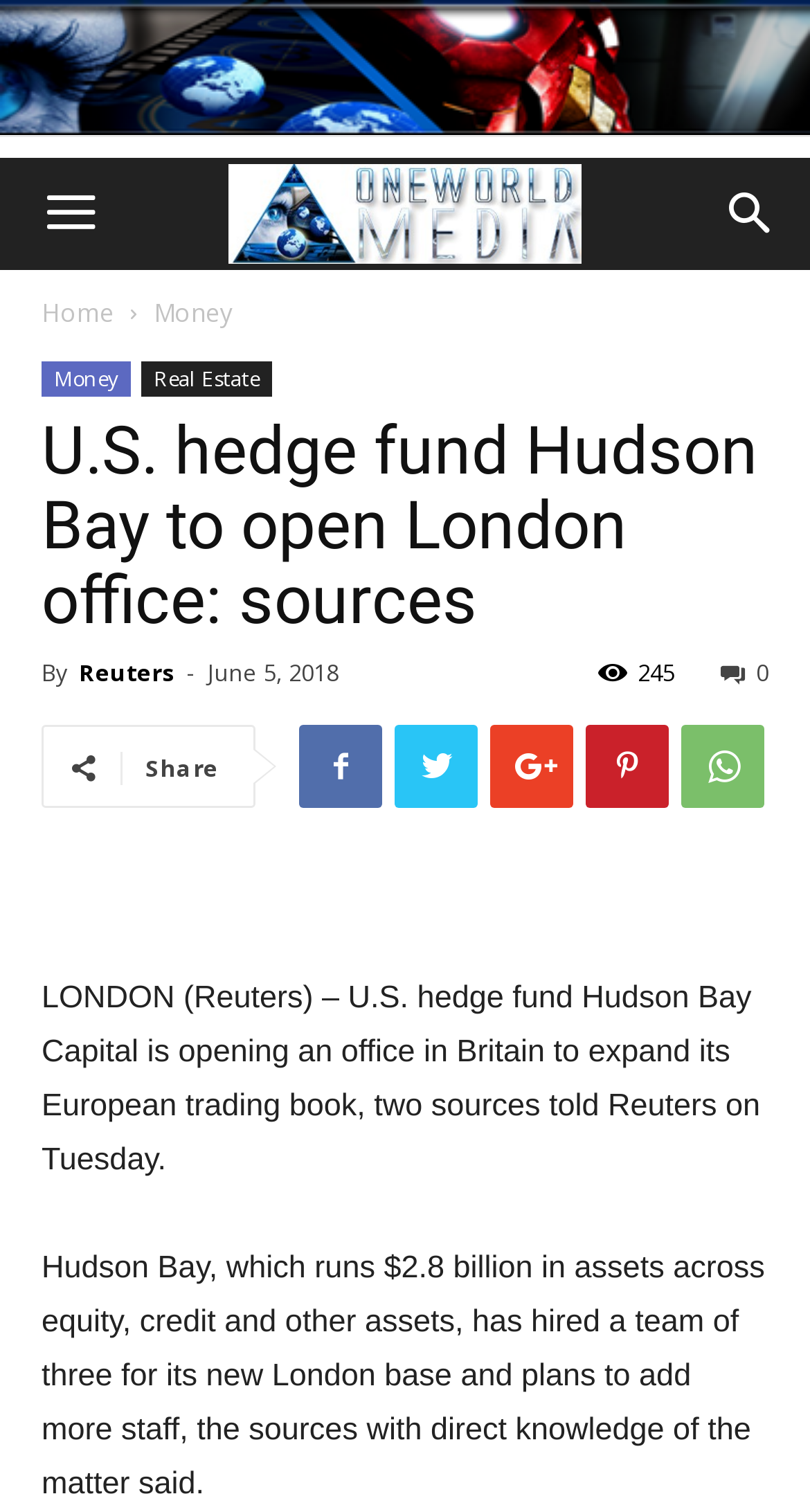What is the name of the hedge fund opening an office in London?
Please ensure your answer is as detailed and informative as possible.

I found this answer by looking at the main article text, which mentions 'U.S. hedge fund Hudson Bay Capital is opening an office in Britain...'.